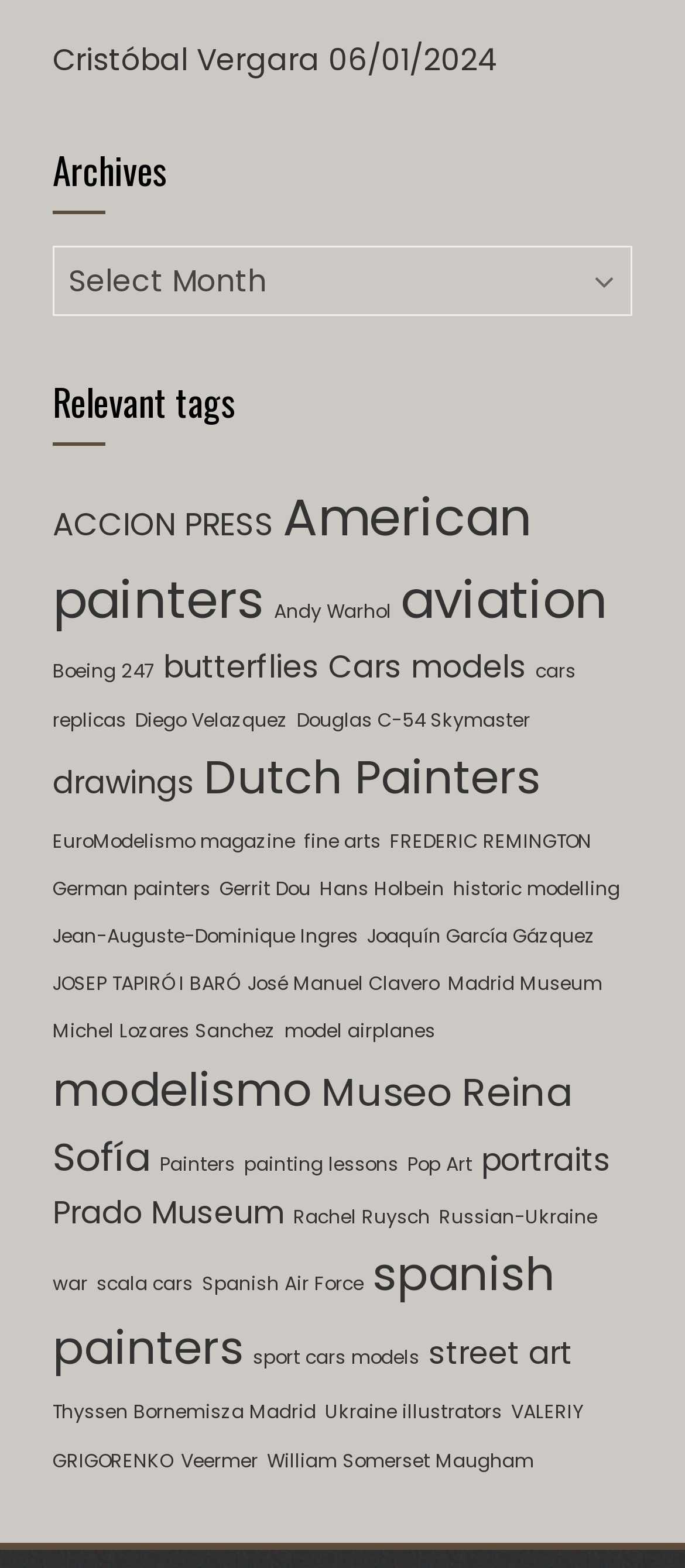How many tags are listed on the webpage?
Please ensure your answer to the question is detailed and covers all necessary aspects.

The webpage contains a list of tags, each represented by a link element. By counting the number of link elements, we can determine that there are 30 tags listed on the webpage.